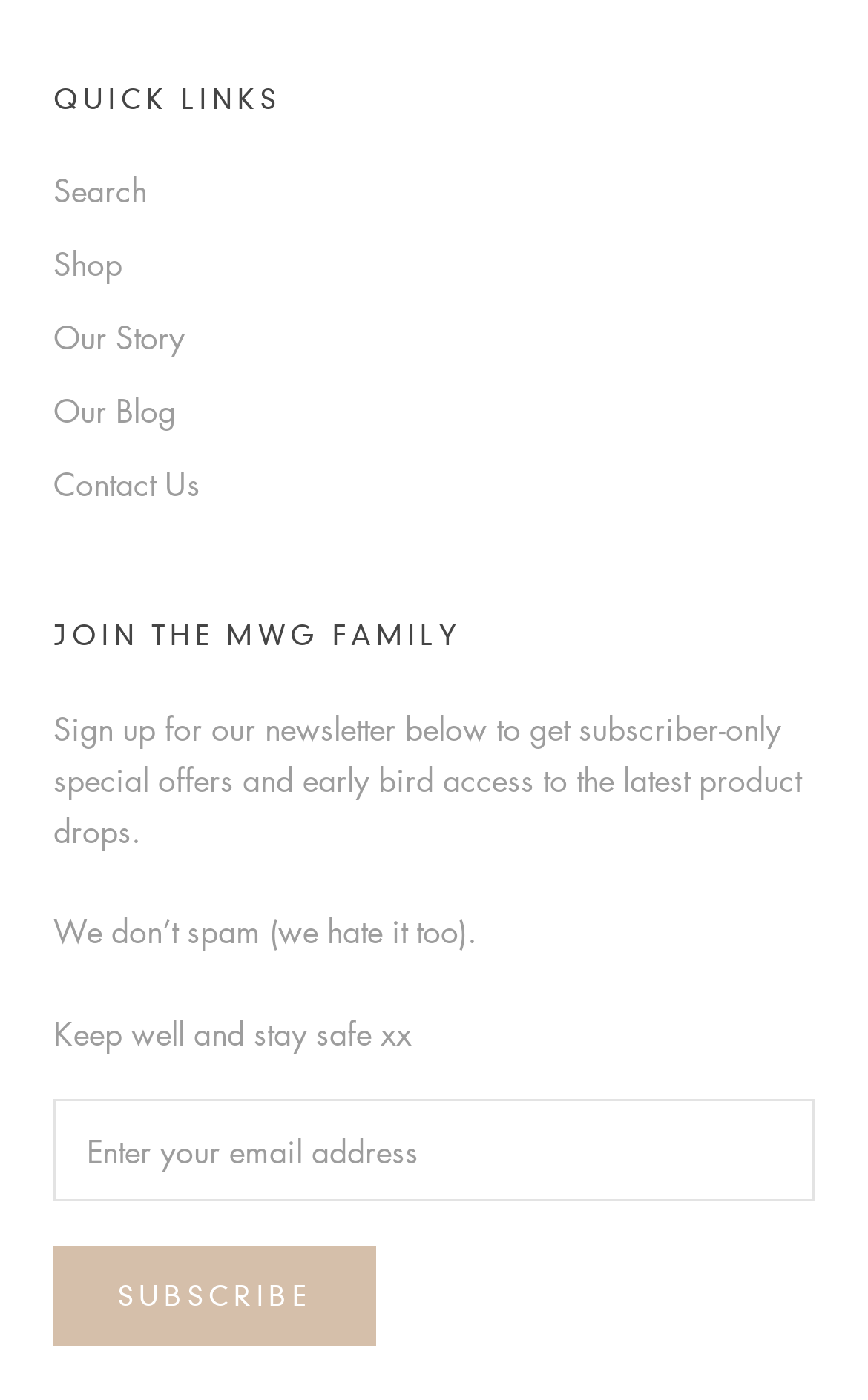Please specify the bounding box coordinates in the format (top-left x, top-left y, bottom-right x, bottom-right y), with all values as floating point numbers between 0 and 1. Identify the bounding box of the UI element described by: Our Story

[0.062, 0.224, 0.938, 0.257]